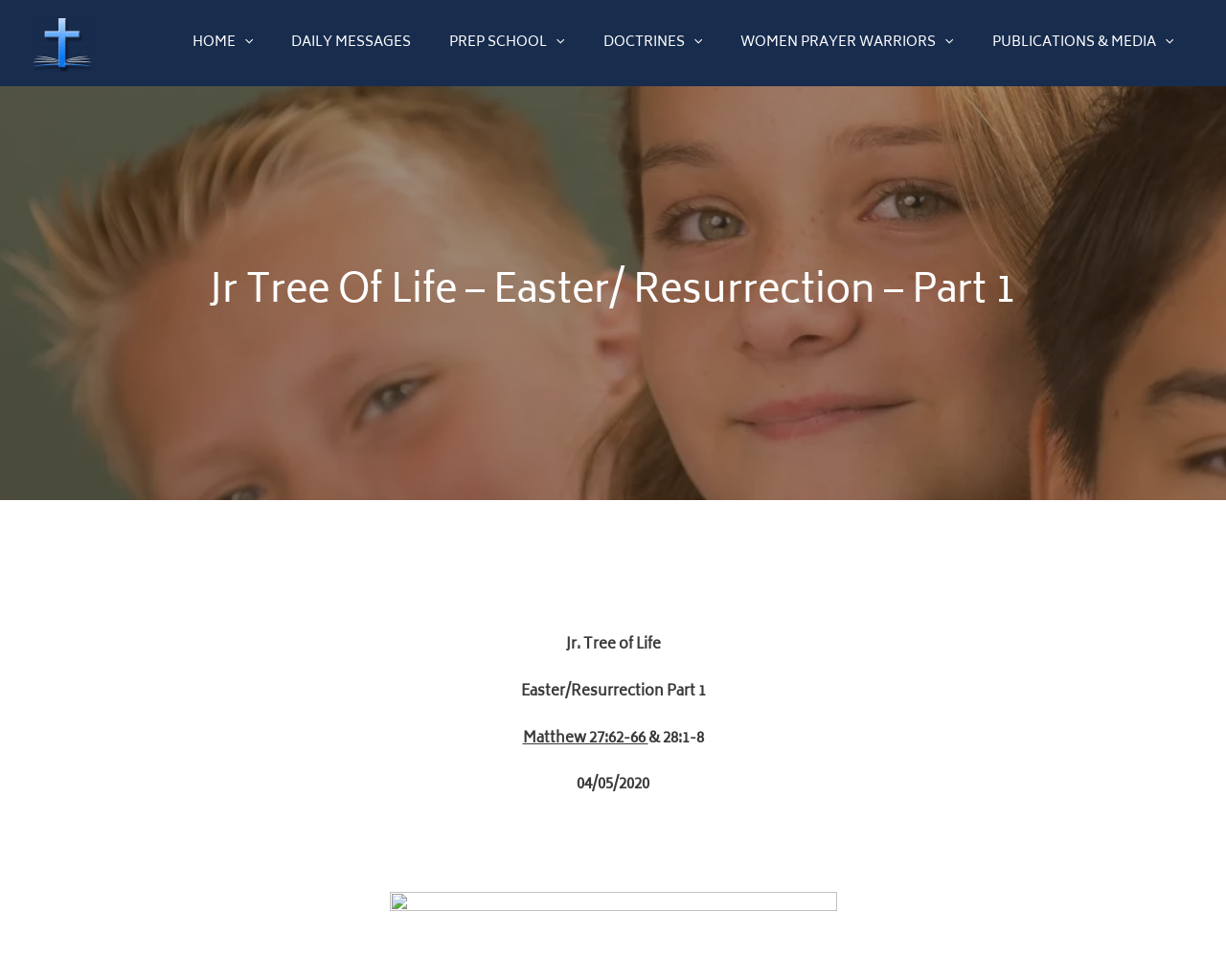Refer to the screenshot and answer the following question in detail:
What is the Bible verse referenced in the message?

The Bible verse referenced in the message can be found below the title, where it says 'Matthew 27:62-66 & 28:1-8'.